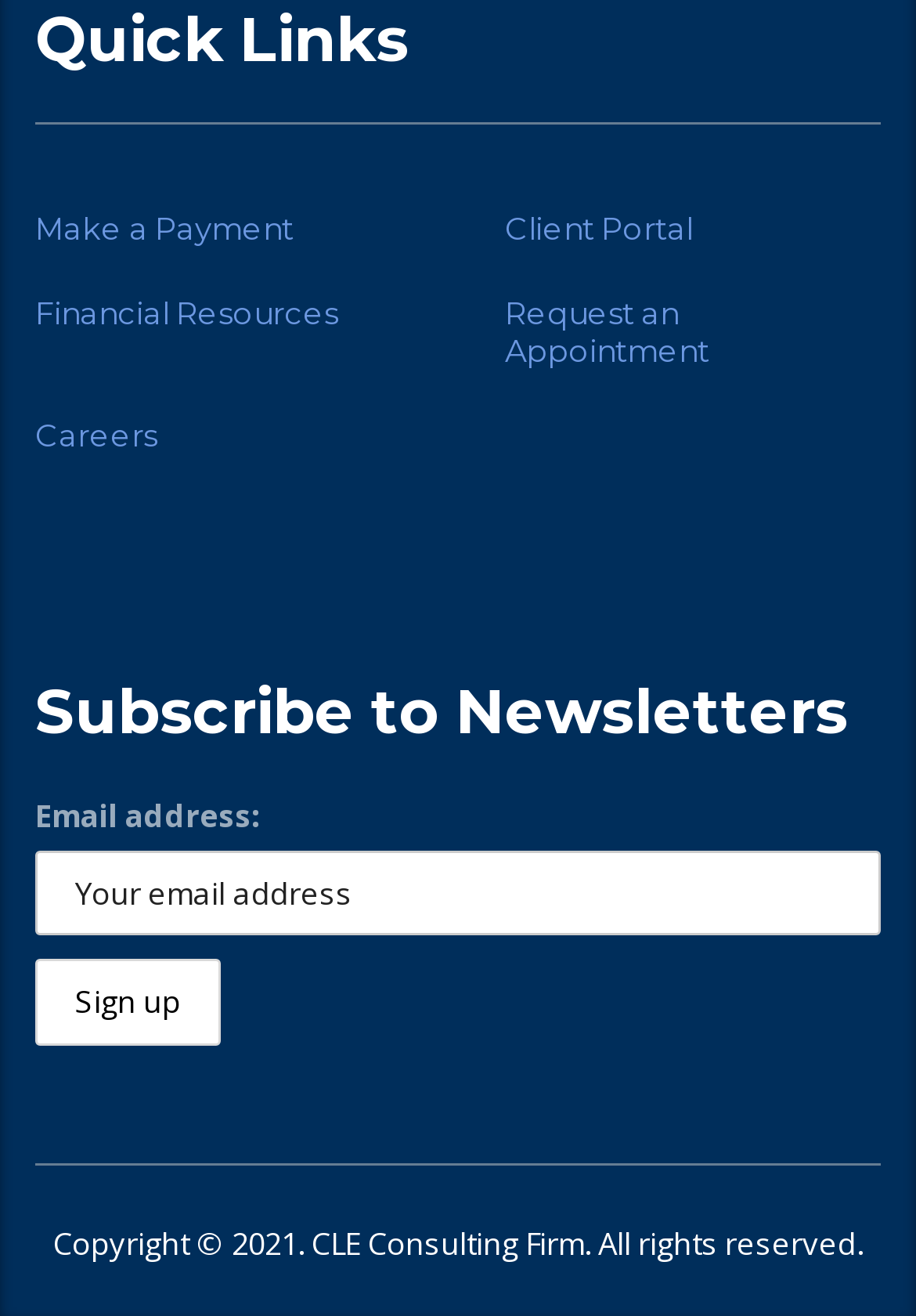Provide a thorough and detailed response to the question by examining the image: 
What is the copyright year of the webpage?

The copyright information is located at the bottom of the webpage, stating 'Copyright © 2021. CLE Consulting Firm. All rights reserved.' The year mentioned is 2021, which is the copyright year of the webpage.